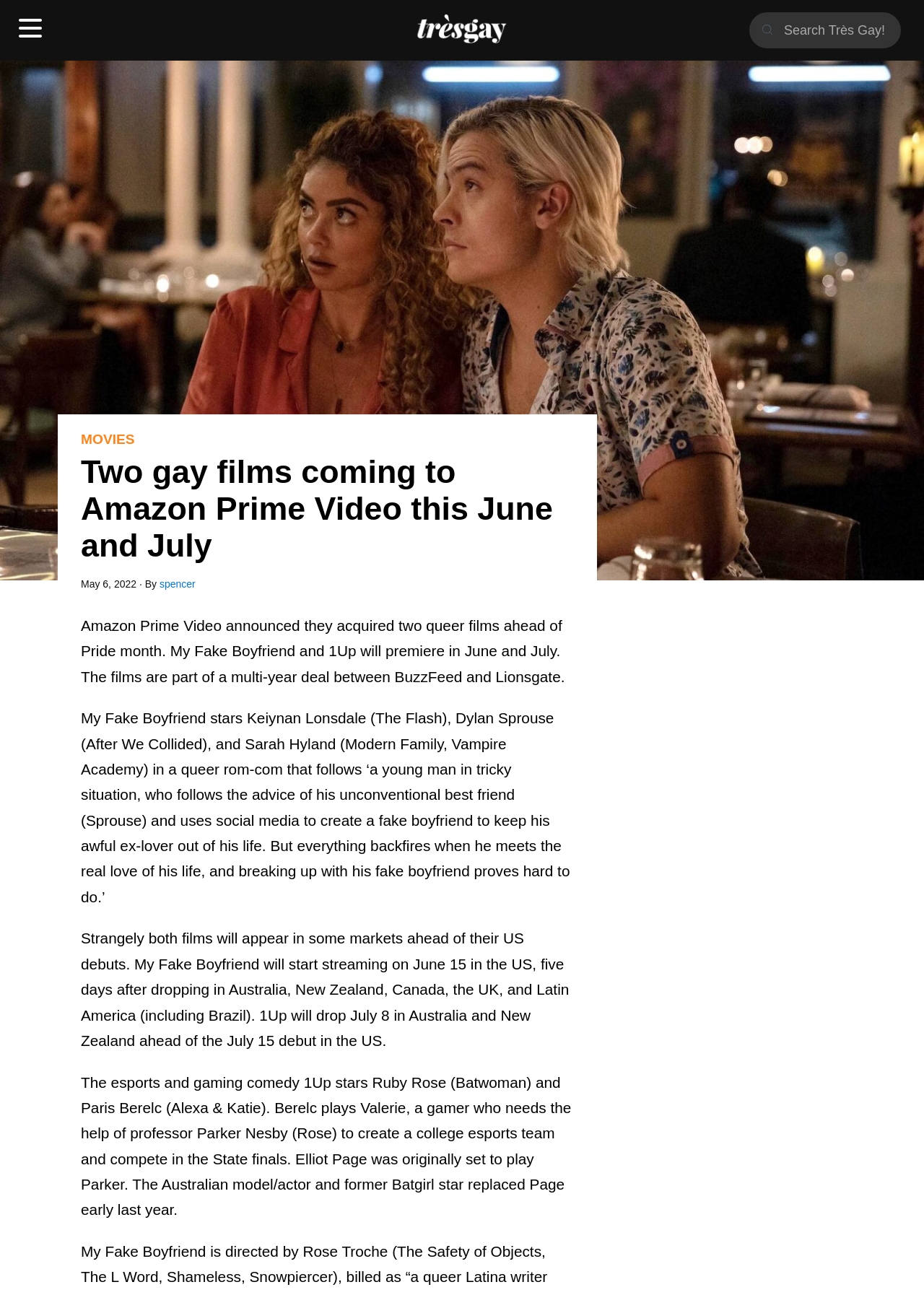Can you find and provide the main heading text of this webpage?

Two gay films coming to Amazon Prime Video this June and July